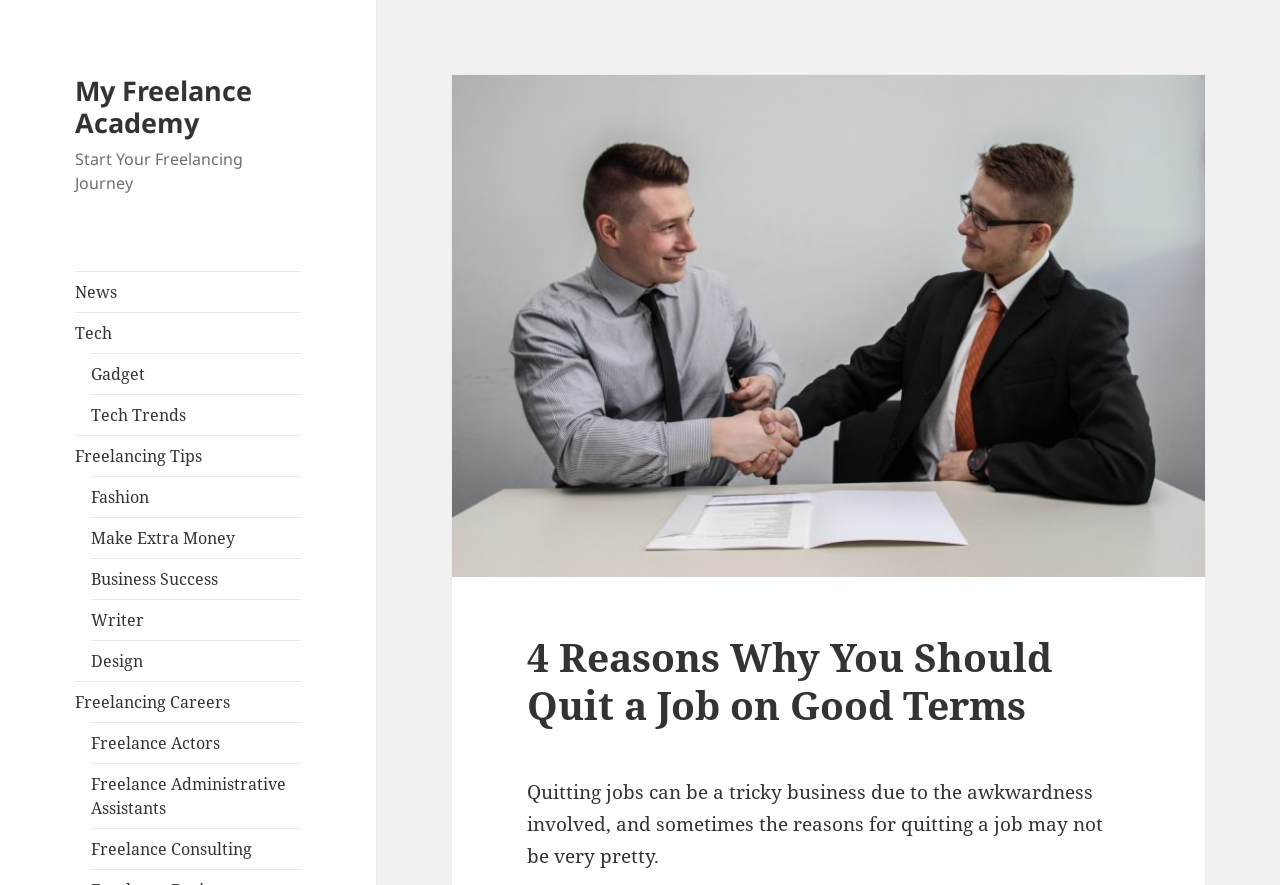Present a detailed account of what is displayed on the webpage.

The webpage is about freelancing and career development, with a focus on quitting jobs. At the top left, there is a link to "My Freelance Academy" and a static text "Start Your Freelancing Journey" positioned below it. To the right of these elements, there are several links to various categories, including "News", "Tech", "Gadget", "Tech Trends", "Freelancing Tips", "Fashion", "Make Extra Money", "Business Success", "Writer", "Design", "Freelancing Careers", "Freelance Actors", "Freelance Administrative Assistants", and "Freelance Consulting". These links are arranged vertically, with the first few links starting from the top left and the rest following below.

Below these links, there is a header section with a heading "4 Reasons Why You Should Quit a Job on Good Terms" centered at the top. Below the heading, there is a paragraph of text that discusses the challenges of quitting a job, mentioning the awkwardness involved and the potential unpleasant reasons for doing so. This text is positioned near the center of the page, taking up a significant amount of vertical space.